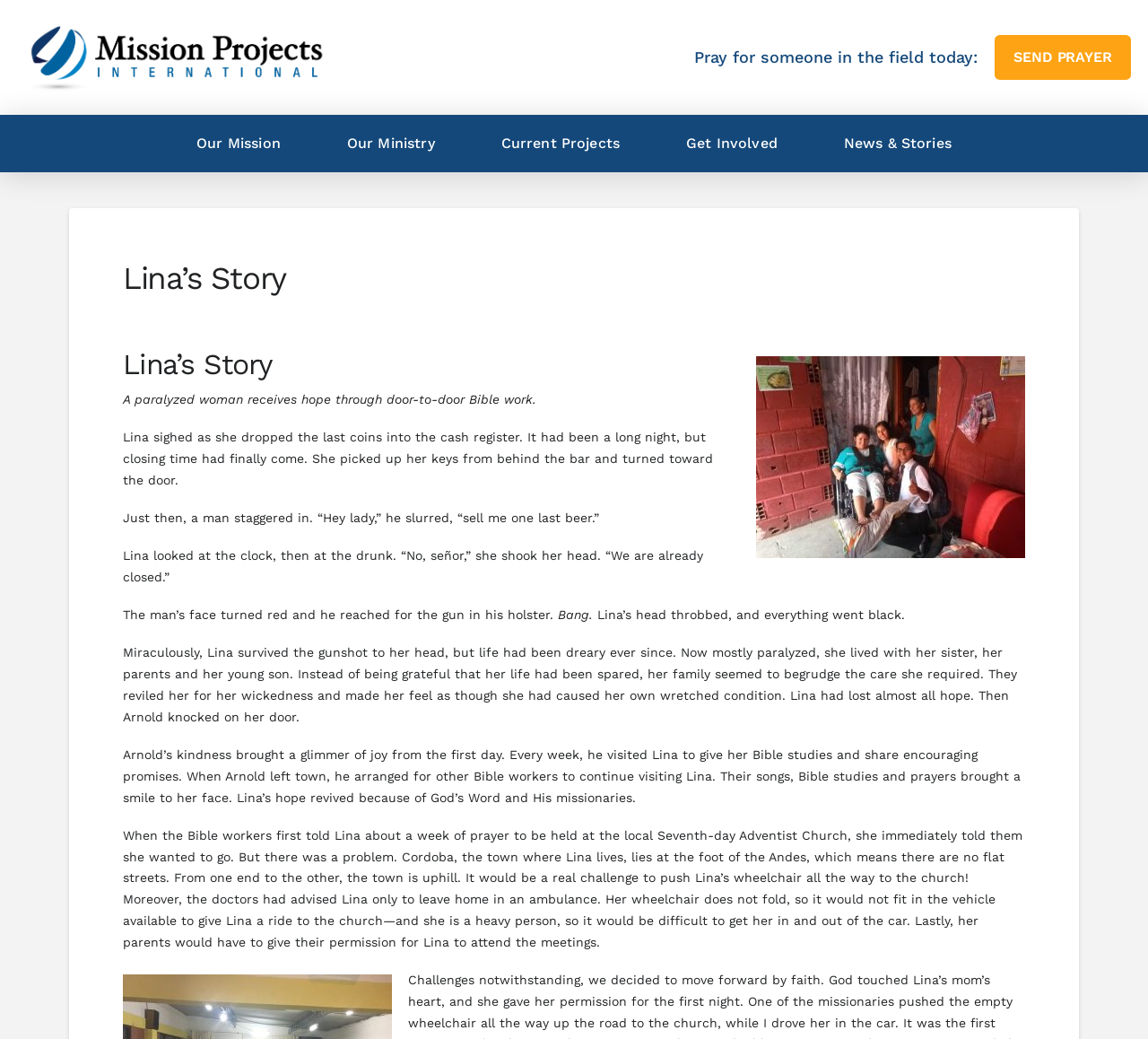Provide the bounding box coordinates of the HTML element described by the text: "alt="Image"".

[0.015, 0.02, 0.288, 0.09]